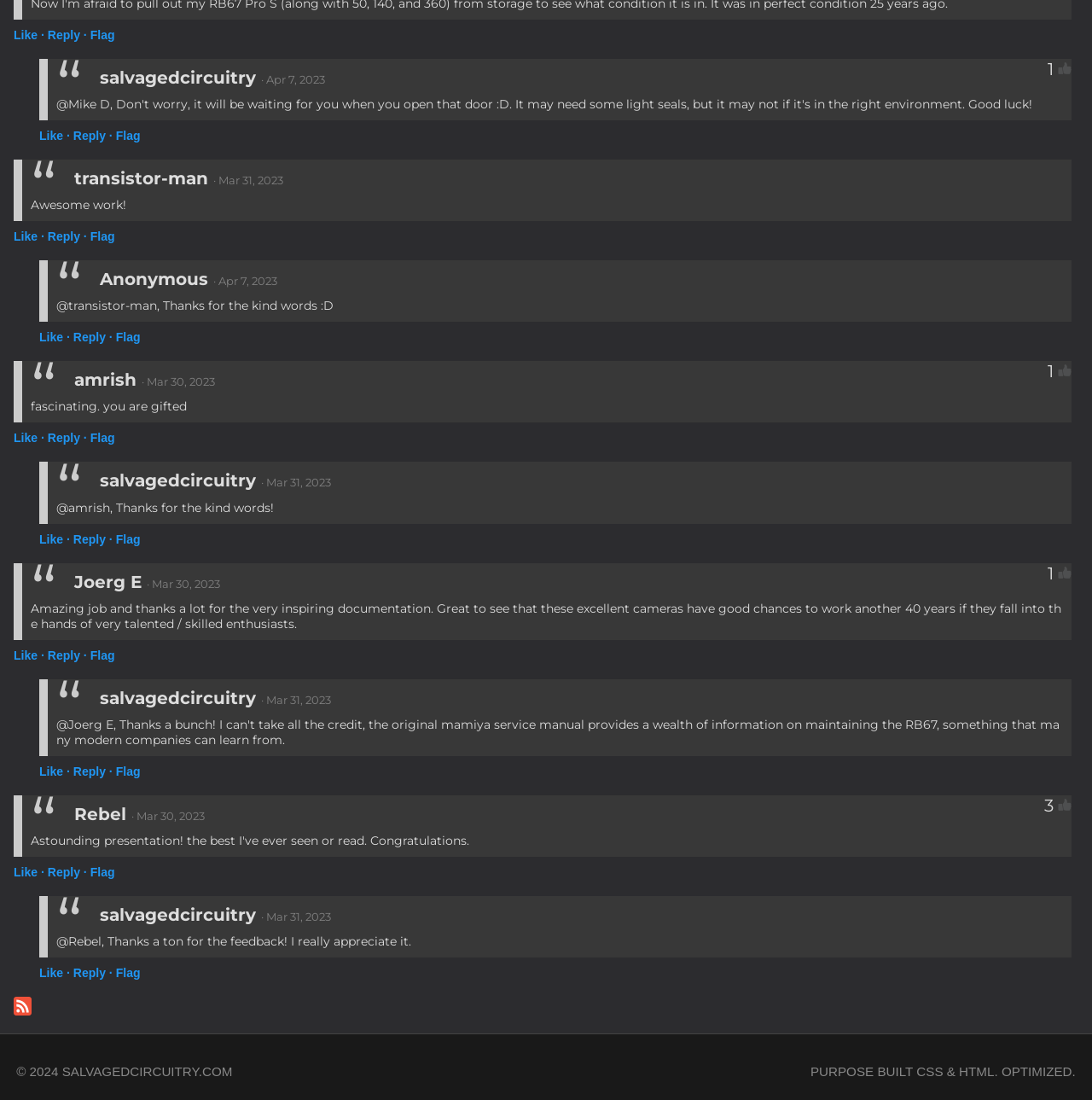Provide a brief response to the question below using one word or phrase:
How many comments are there on this webpage?

7